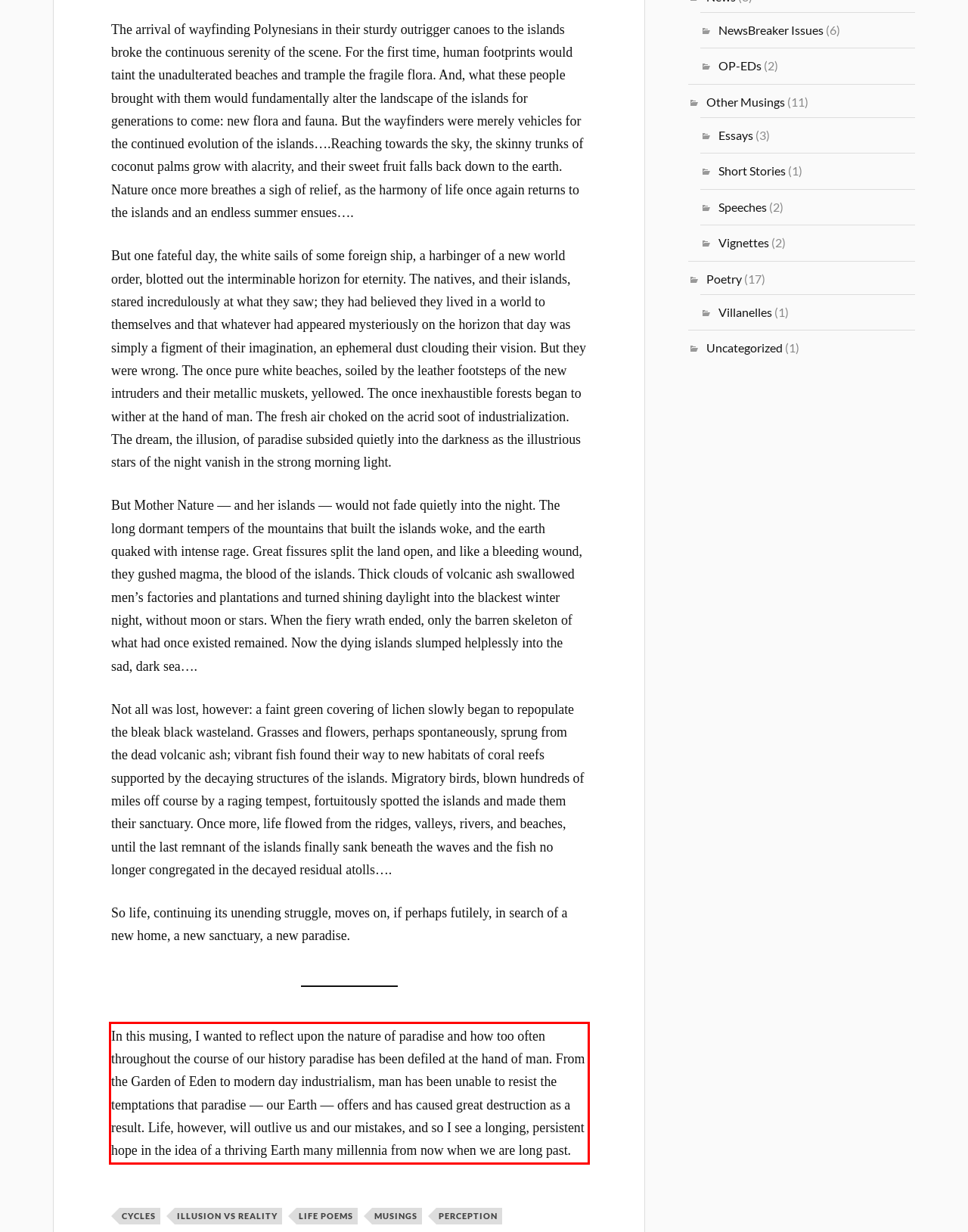Identify the text within the red bounding box on the webpage screenshot and generate the extracted text content.

In this musing, I wanted to reflect upon the nature of paradise and how too often throughout the course of our history paradise has been defiled at the hand of man. From the Garden of Eden to modern day industrialism, man has been unable to resist the temptations that paradise — our Earth — offers and has caused great destruction as a result. Life, however, will outlive us and our mistakes, and so I see a longing, persistent hope in the idea of a thriving Earth many millennia from now when we are long past.